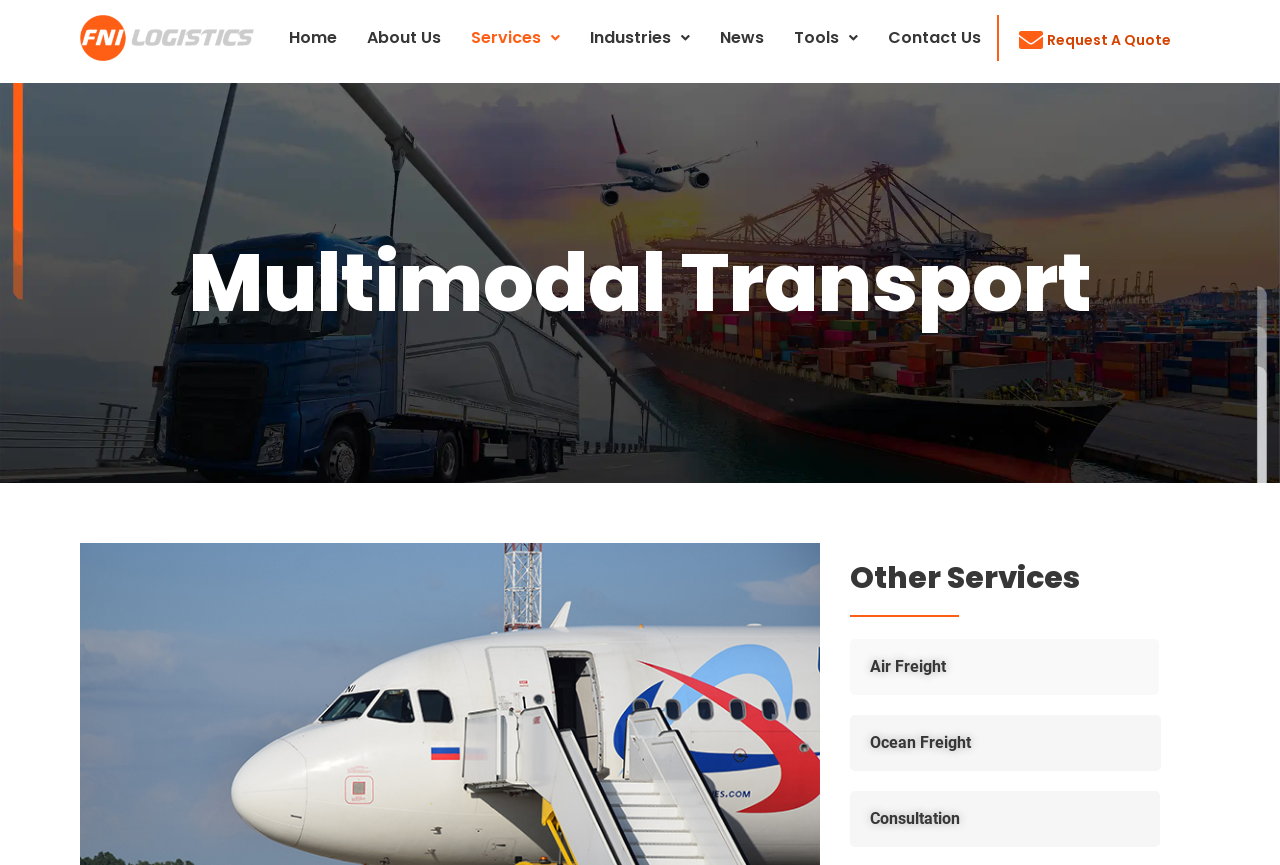Determine the bounding box coordinates of the clickable region to execute the instruction: "Click the logo". The coordinates should be four float numbers between 0 and 1, denoted as [left, top, right, bottom].

[0.062, 0.017, 0.198, 0.078]